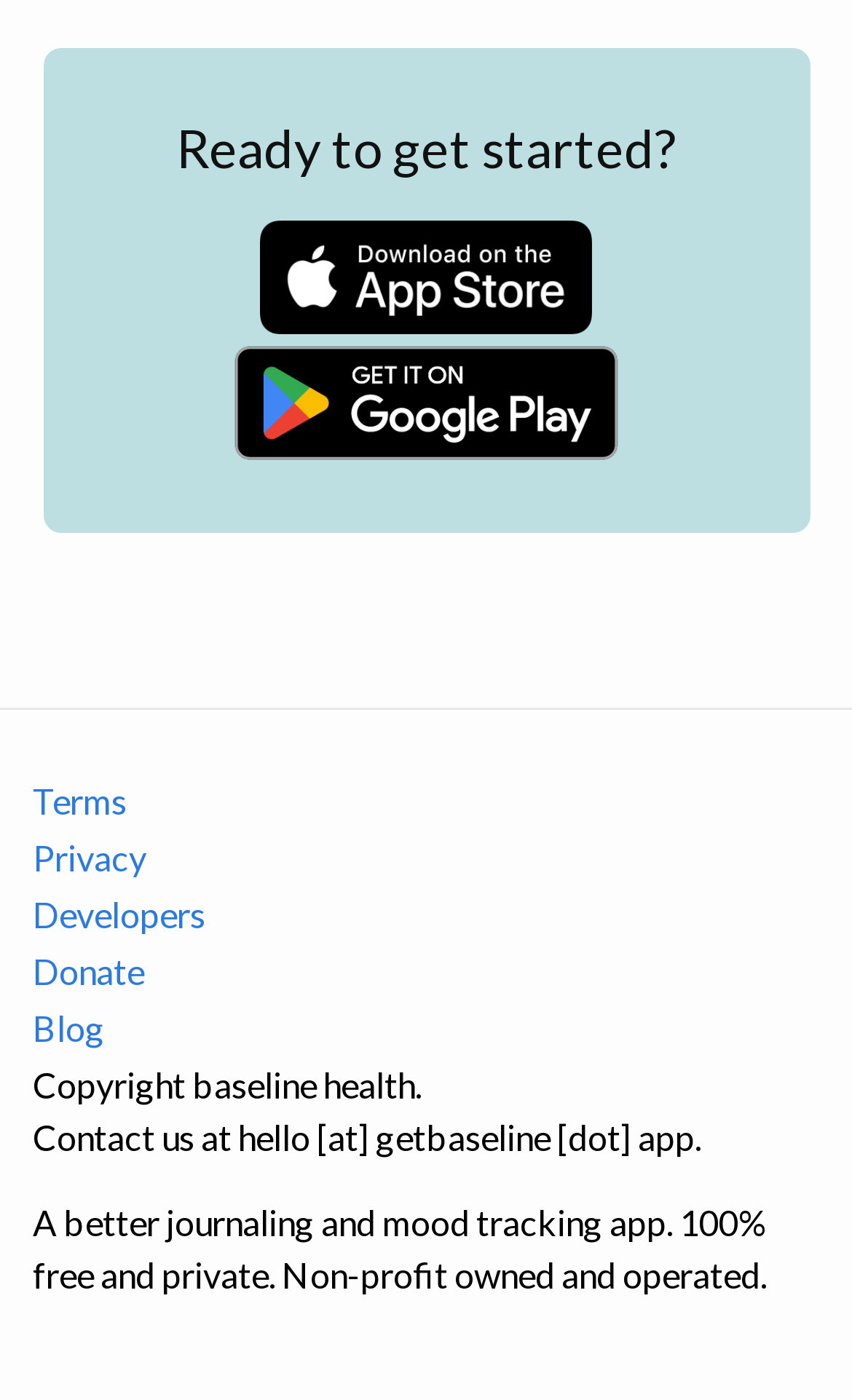Provide a single word or phrase answer to the question: 
What is the purpose of the app?

Journaling and mood tracking